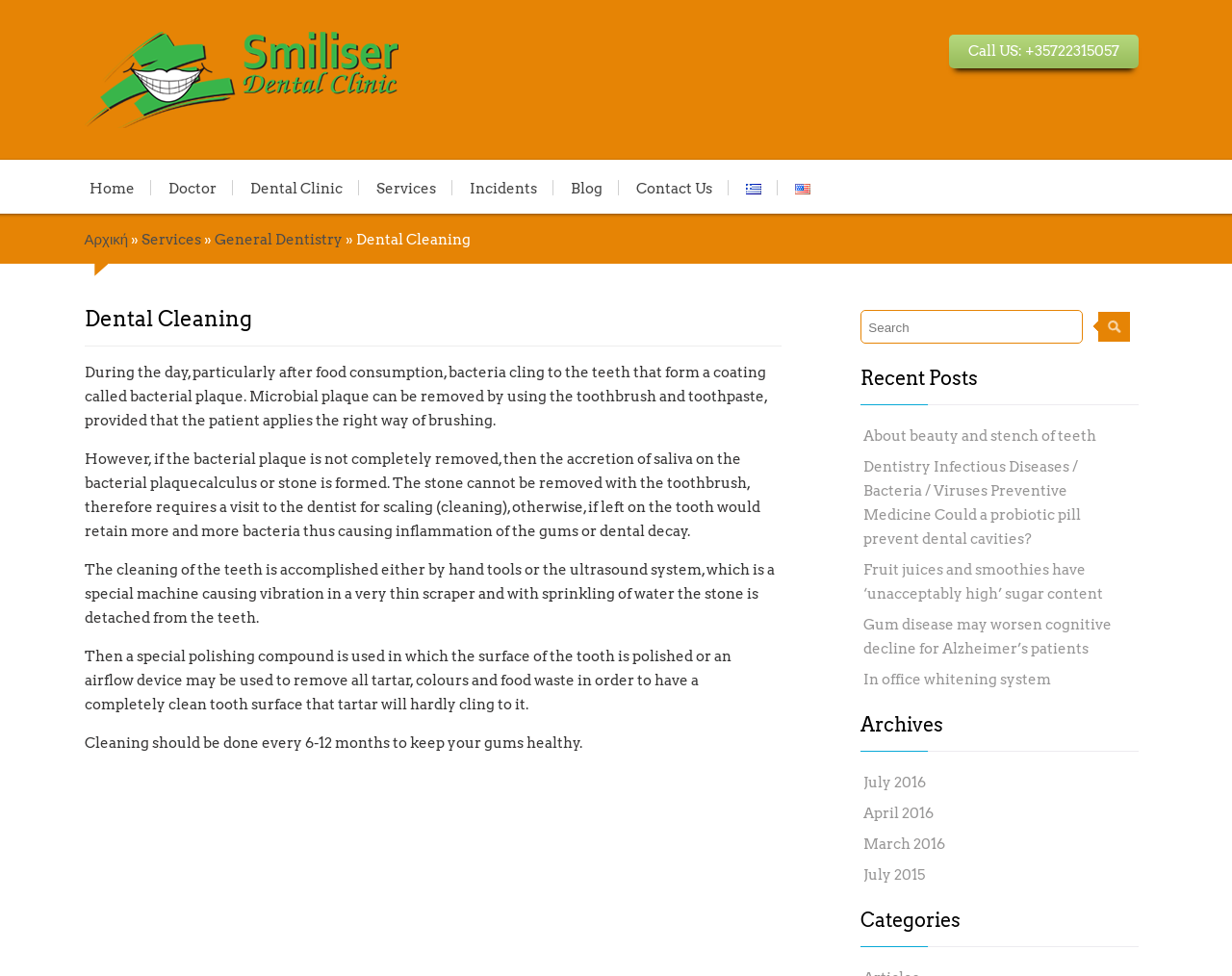What is the topic of the blog post 'About beauty and stench of teeth'?
Give a thorough and detailed response to the question.

The blog post 'About beauty and stench of teeth' is listed under the 'Recent Posts' section, and its topic is likely related to teeth, beauty, and stench, but the exact content is not provided on the webpage.